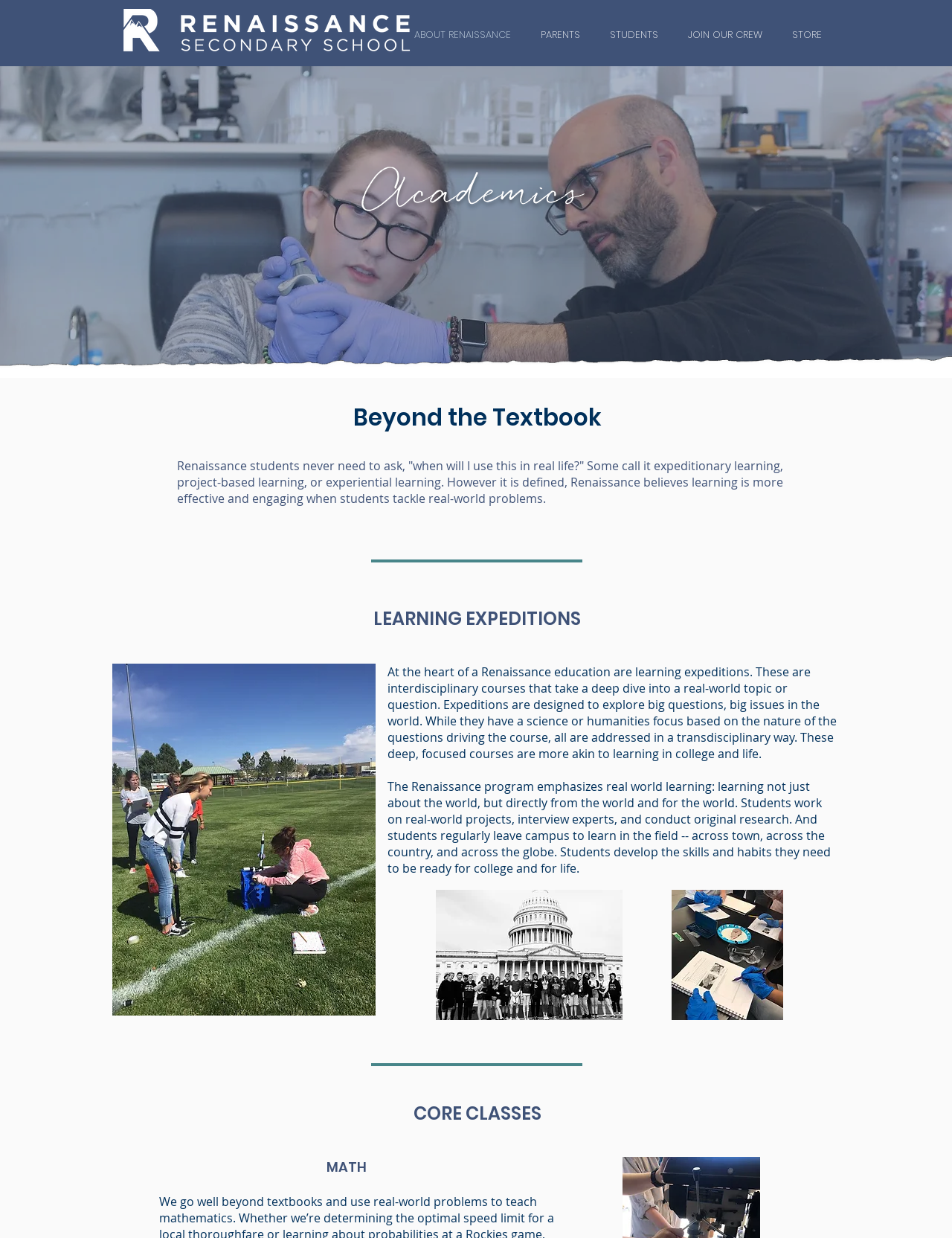Locate the UI element that matches the description ABOUT RENAISSANCE in the webpage screenshot. Return the bounding box coordinates in the format (top-left x, top-left y, bottom-right x, bottom-right y), with values ranging from 0 to 1.

[0.42, 0.021, 0.552, 0.035]